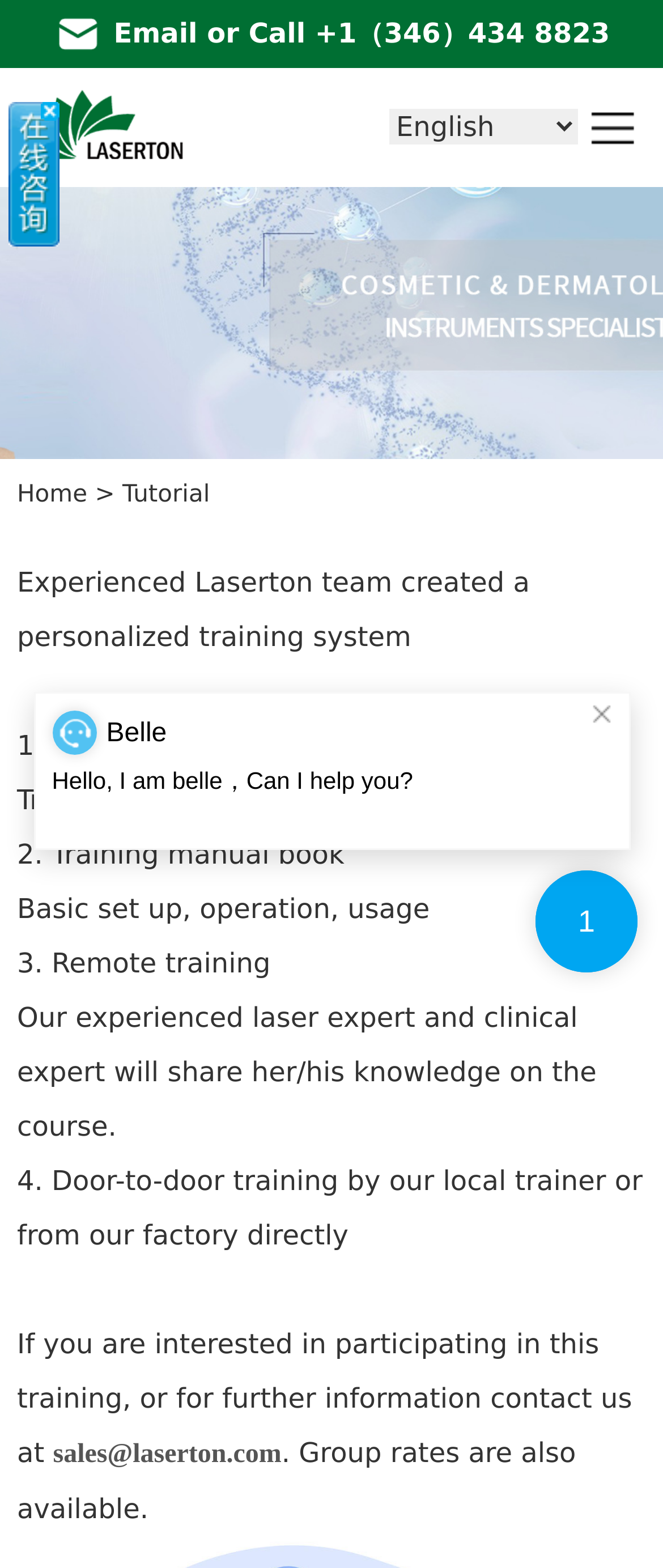What is the name of the person who can help?
Please give a detailed and elaborate answer to the question.

At the bottom of the webpage, there is a chat window with a person named Belle who says 'Hello, I am belle，Can I help you?'.